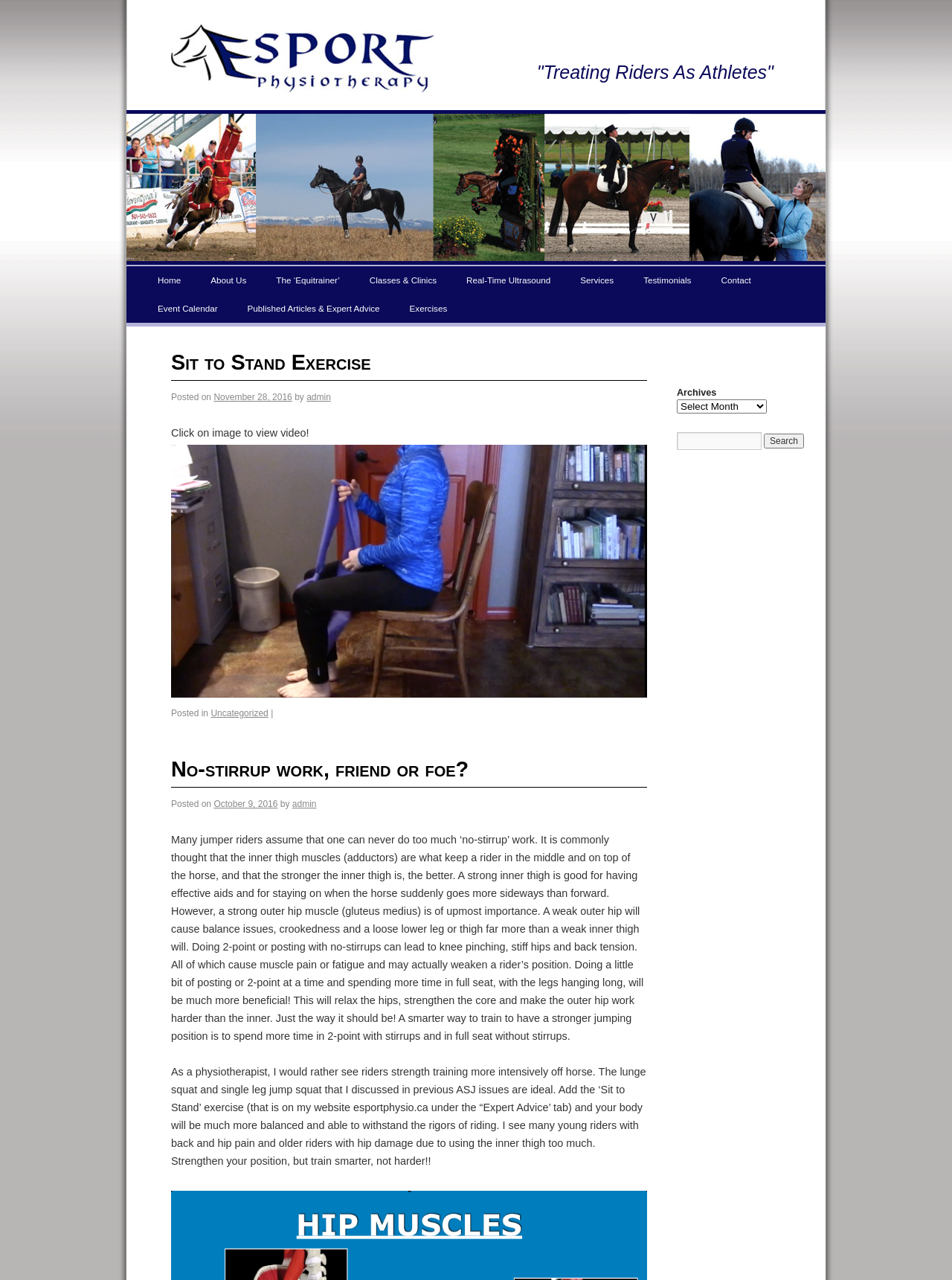From the webpage screenshot, identify the region described by Real-Time Ultrasound. Provide the bounding box coordinates as (top-left x, top-left y, bottom-right x, bottom-right y), with each value being a floating point number between 0 and 1.

[0.474, 0.208, 0.594, 0.23]